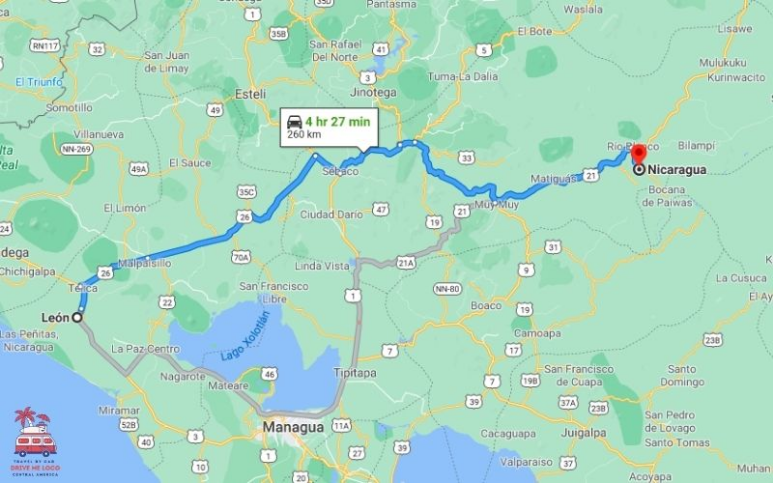Offer an in-depth description of the image shown.

This image presents a map illustrating the route from León, Nicaragua, to the Honduran border, labeled "Honduras Border Exit." The highlighted path indicates a driving time of approximately 4 hours and 27 minutes, covering a distance of 260 kilometers. The map visualizes the scenic journey, featuring various towns and geographical landmarks along the way. Key locations along the route include León at the southern end and the border entry point at the northern edge toward Nicaragua. This critical passage is frequented by travelers and locals alike, emphasizing its importance for border crossings and regional connectivity. The map not only serves as a navigational tool but also encapsulates the vibrant landscape that travelers will encounter during their journey.